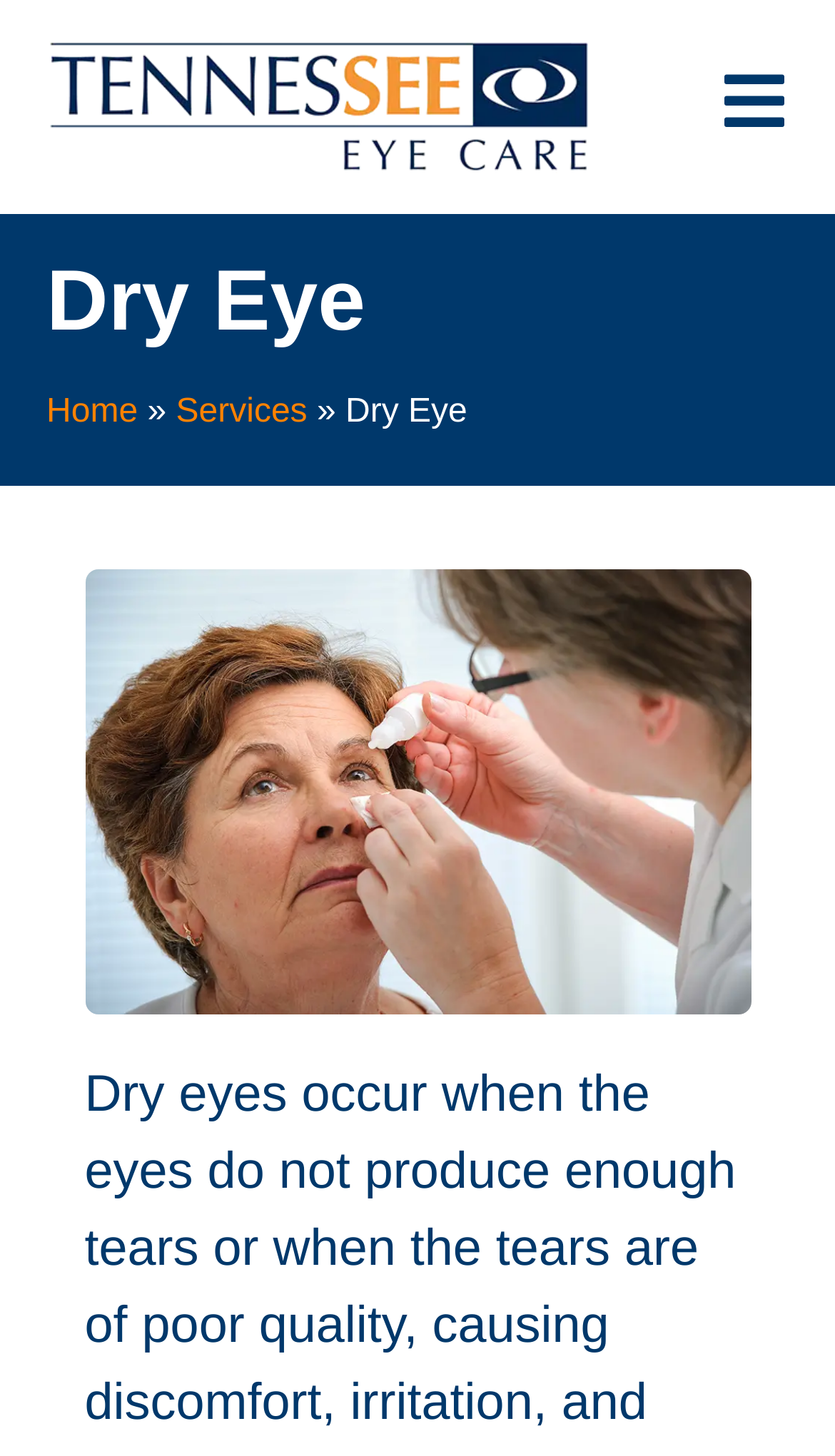What is the profession of the person in the image?
Using the details from the image, give an elaborate explanation to answer the question.

The image on the webpage shows an optometrist giving eye drops to a patient for dry eyes. This can be inferred from the context of the image and the topic of the webpage.